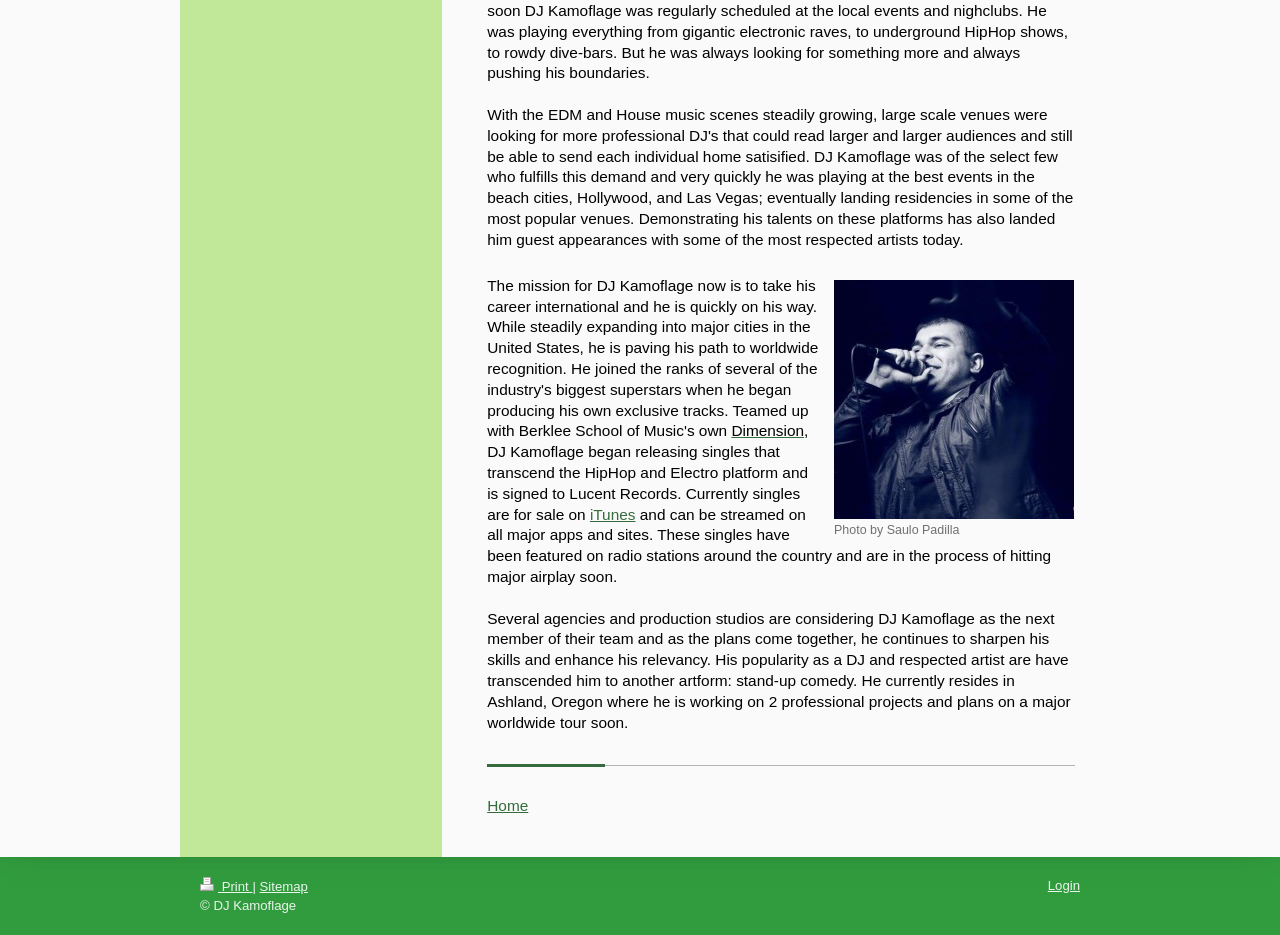Where can DJ Kamoflage's singles be purchased?
Please answer the question as detailed as possible based on the image.

According to the webpage, DJ Kamoflage's singles are for sale on iTunes and can be streamed on all major apps and sites.